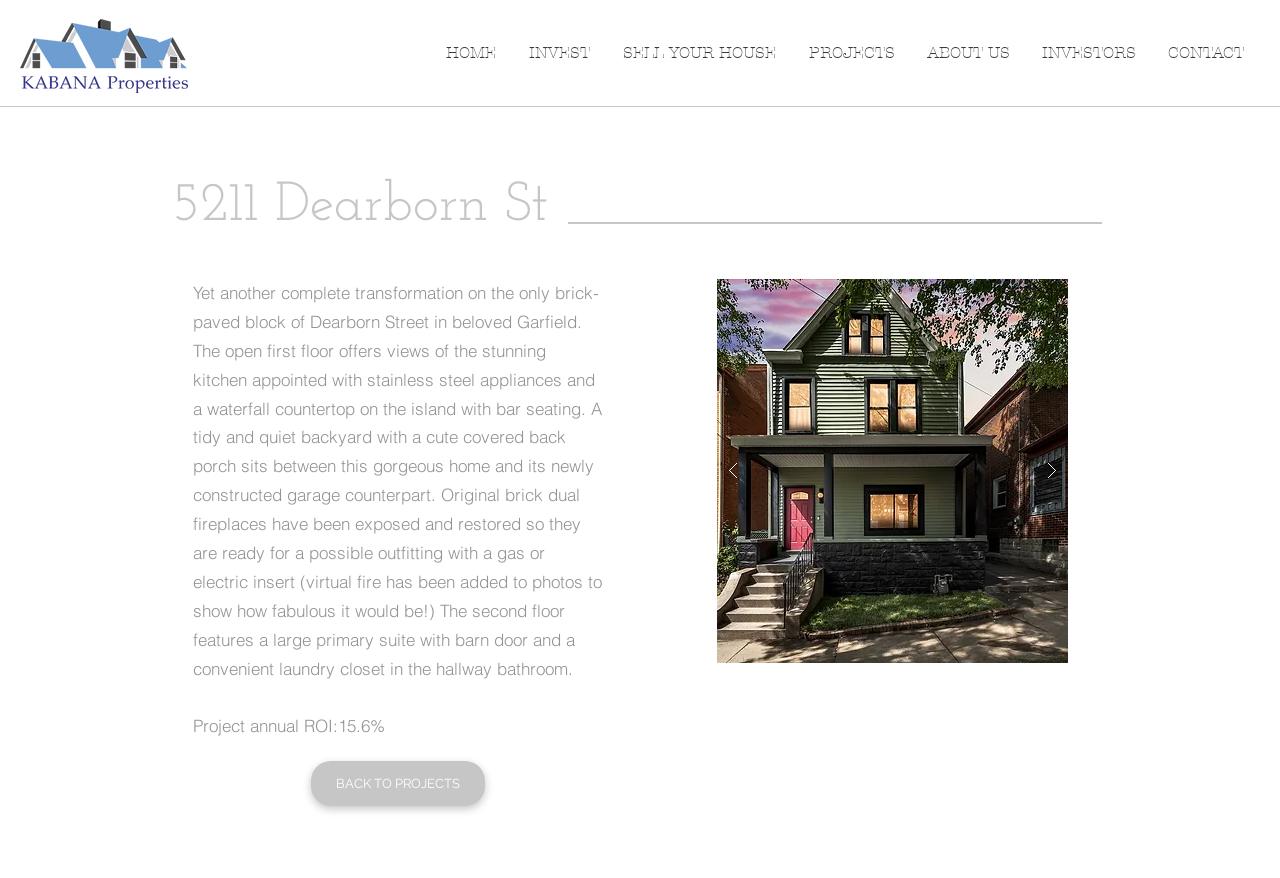Indicate the bounding box coordinates of the clickable region to achieve the following instruction: "Click the play button."

[0.781, 0.328, 0.804, 0.345]